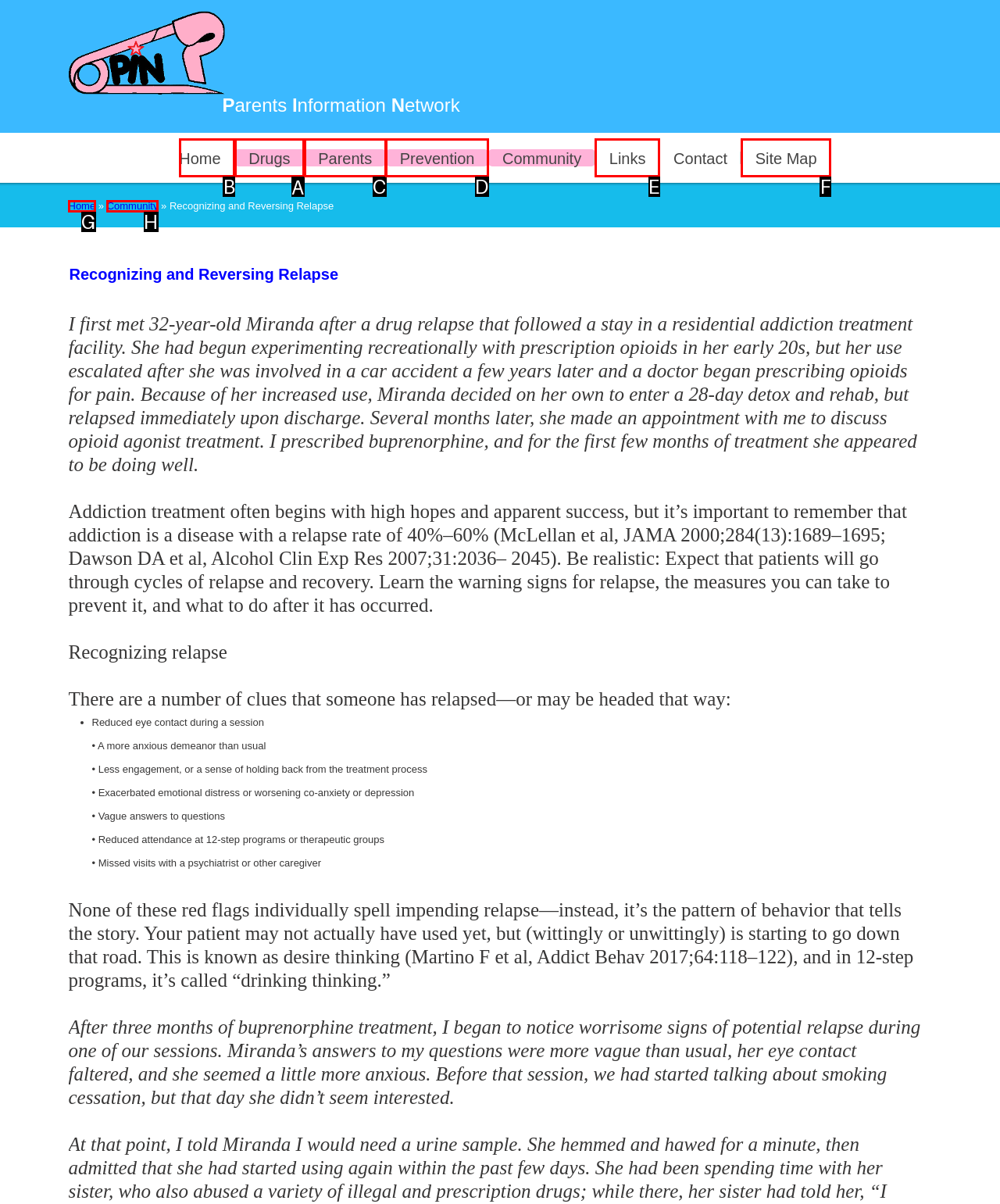Out of the given choices, which letter corresponds to the UI element required to Click on the 'Drugs' link? Answer with the letter.

A